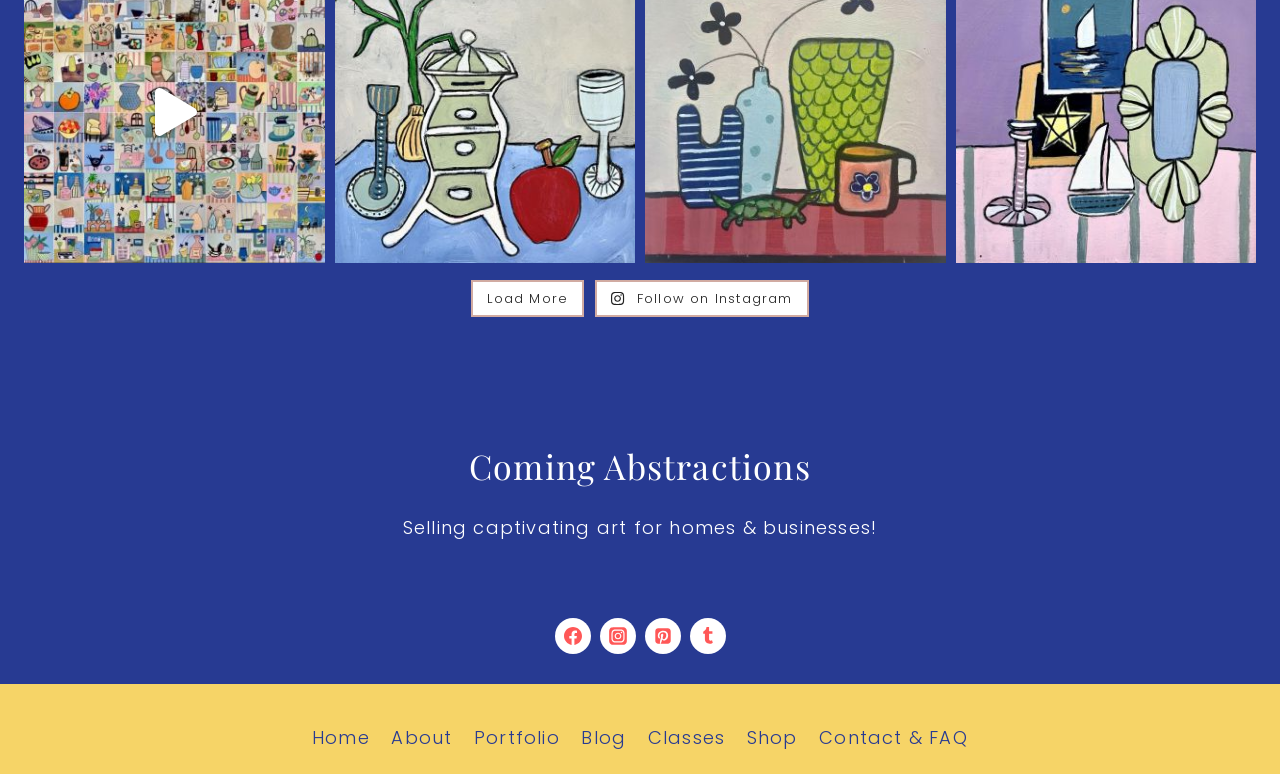Show the bounding box coordinates of the region that should be clicked to follow the instruction: "Load more content."

[0.368, 0.361, 0.456, 0.41]